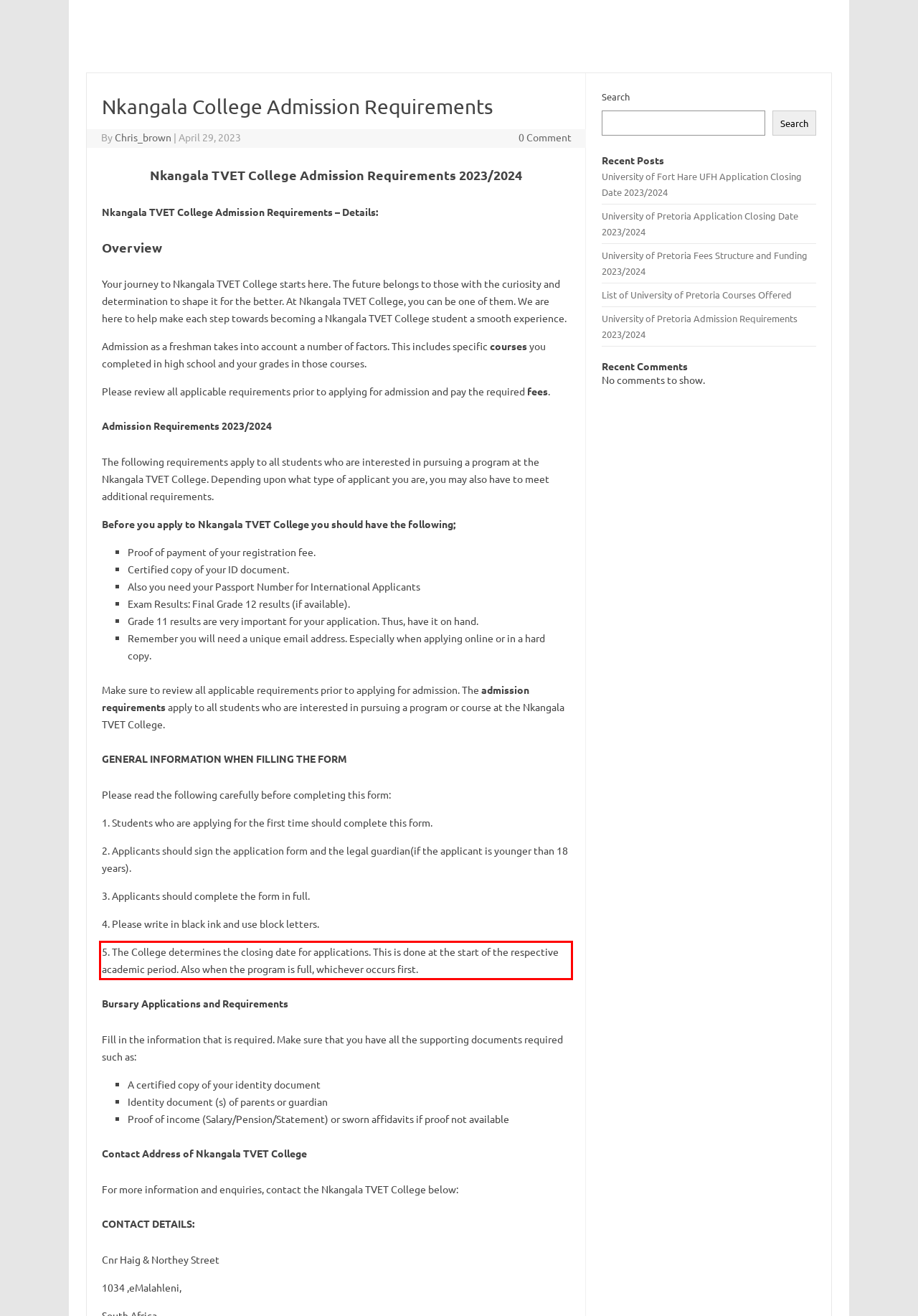Please identify the text within the red rectangular bounding box in the provided webpage screenshot.

5. The College determines the closing date for applications. This is done at the start of the respective academic period. Also when the program is full, whichever occurs first.